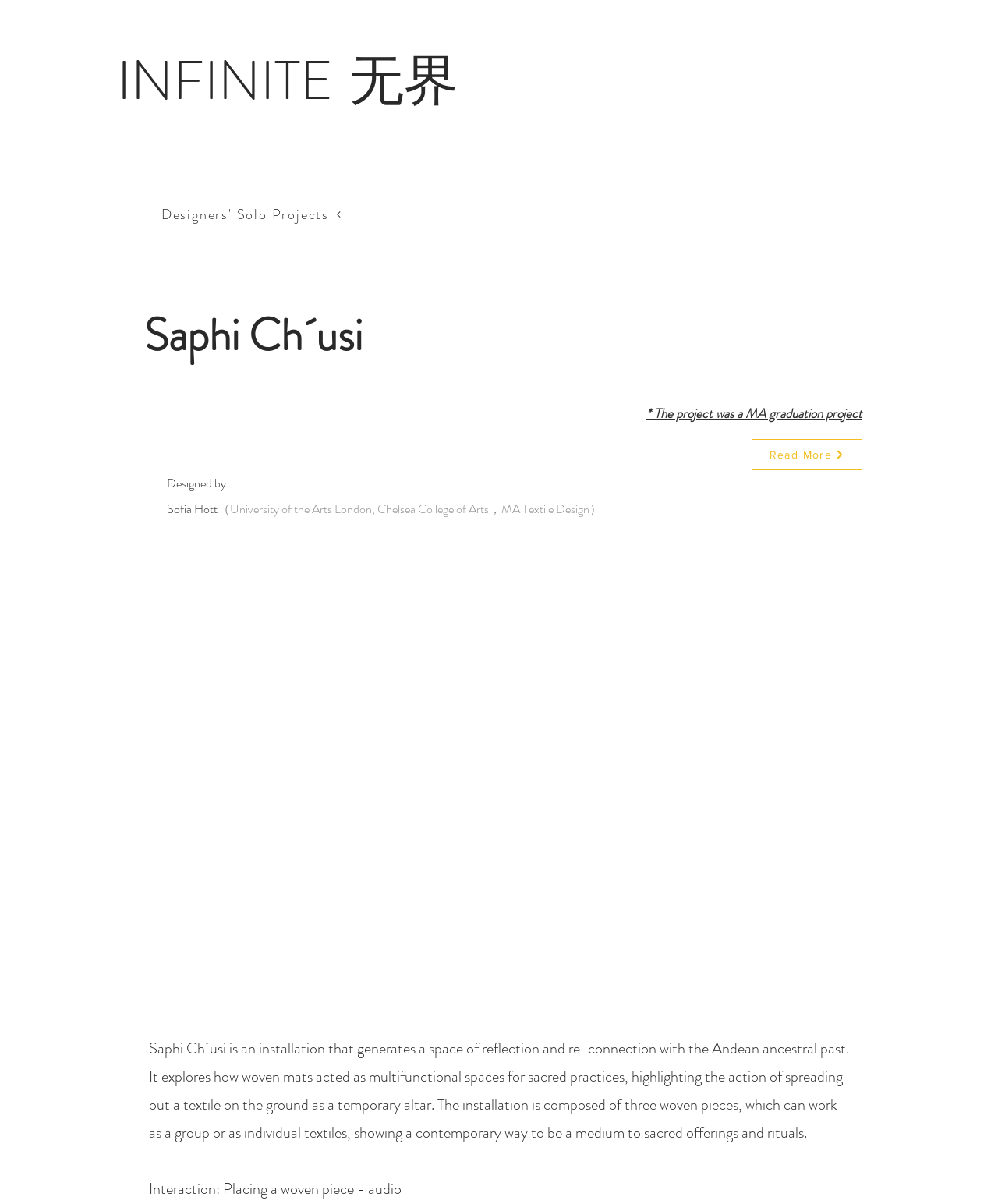Please give a concise answer to this question using a single word or phrase: 
What is the name of the project?

Saphi Ch´usi